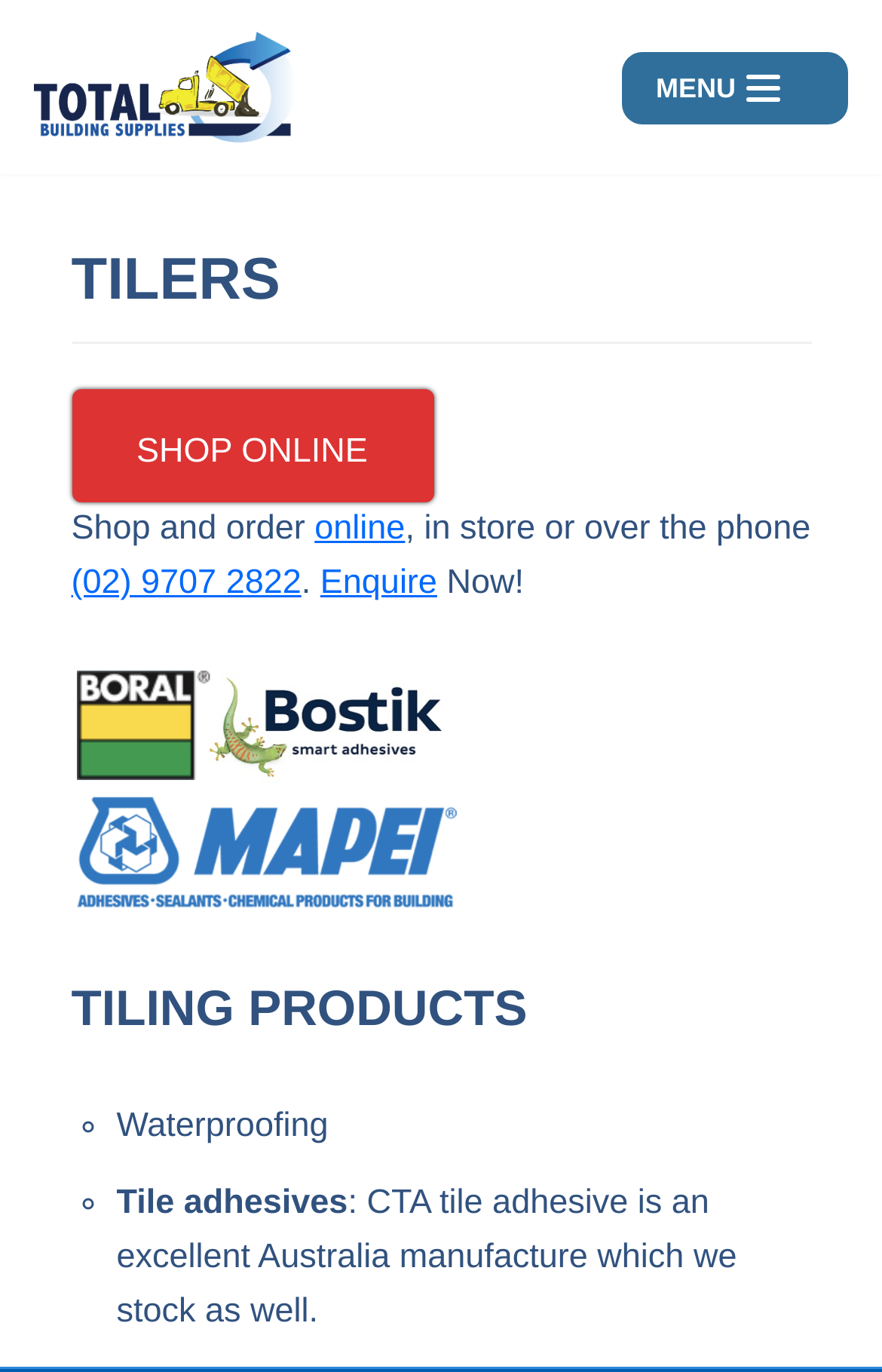Show the bounding box coordinates for the HTML element described as: "Loknath Das".

None